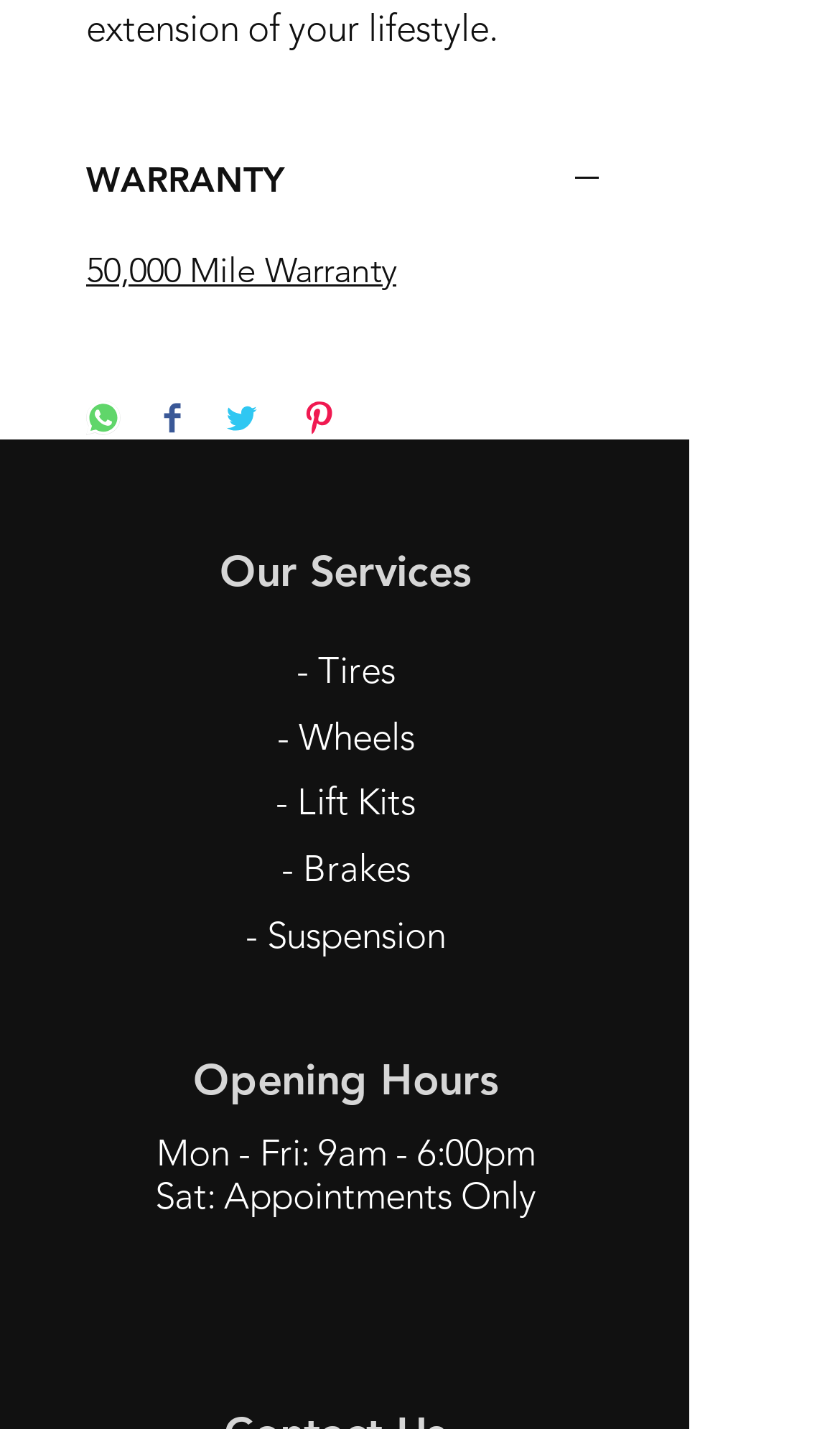Could you indicate the bounding box coordinates of the region to click in order to complete this instruction: "Click the WARRANTY button".

[0.103, 0.111, 0.718, 0.146]